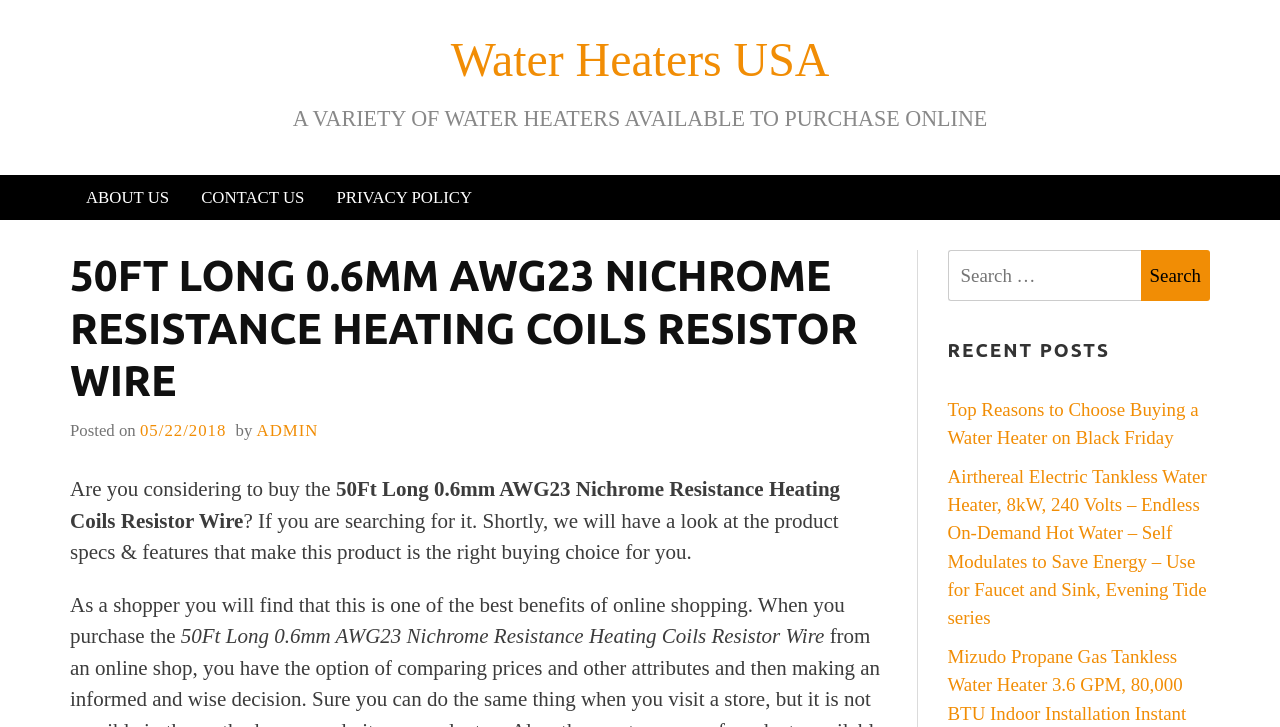What is the date of the post?
Give a detailed response to the question by analyzing the screenshot.

The date of the post is mentioned in the text as 'Posted on 05/22/2018', which is located below the heading.